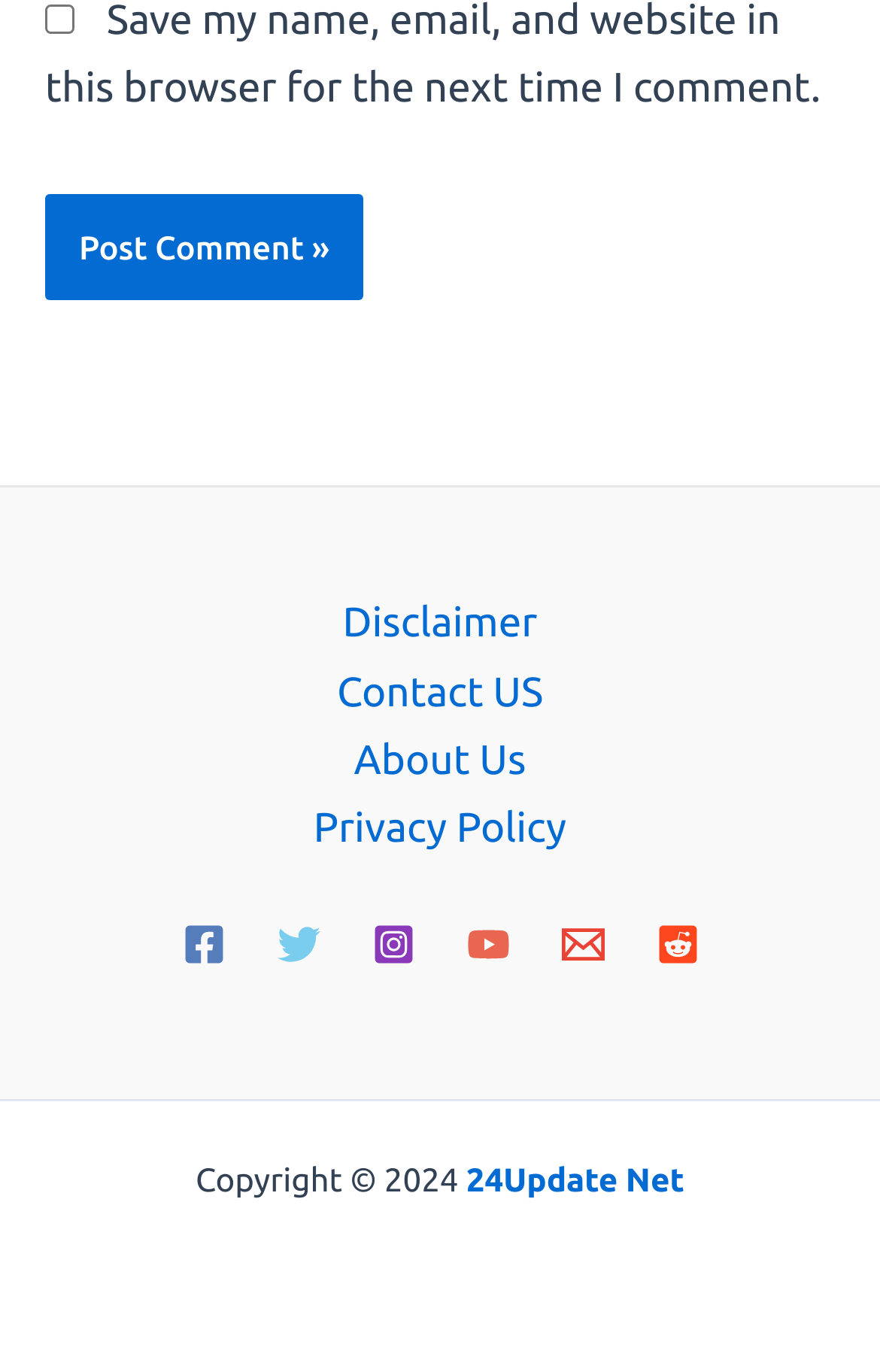Locate and provide the bounding box coordinates for the HTML element that matches this description: "Call Now Button".

None